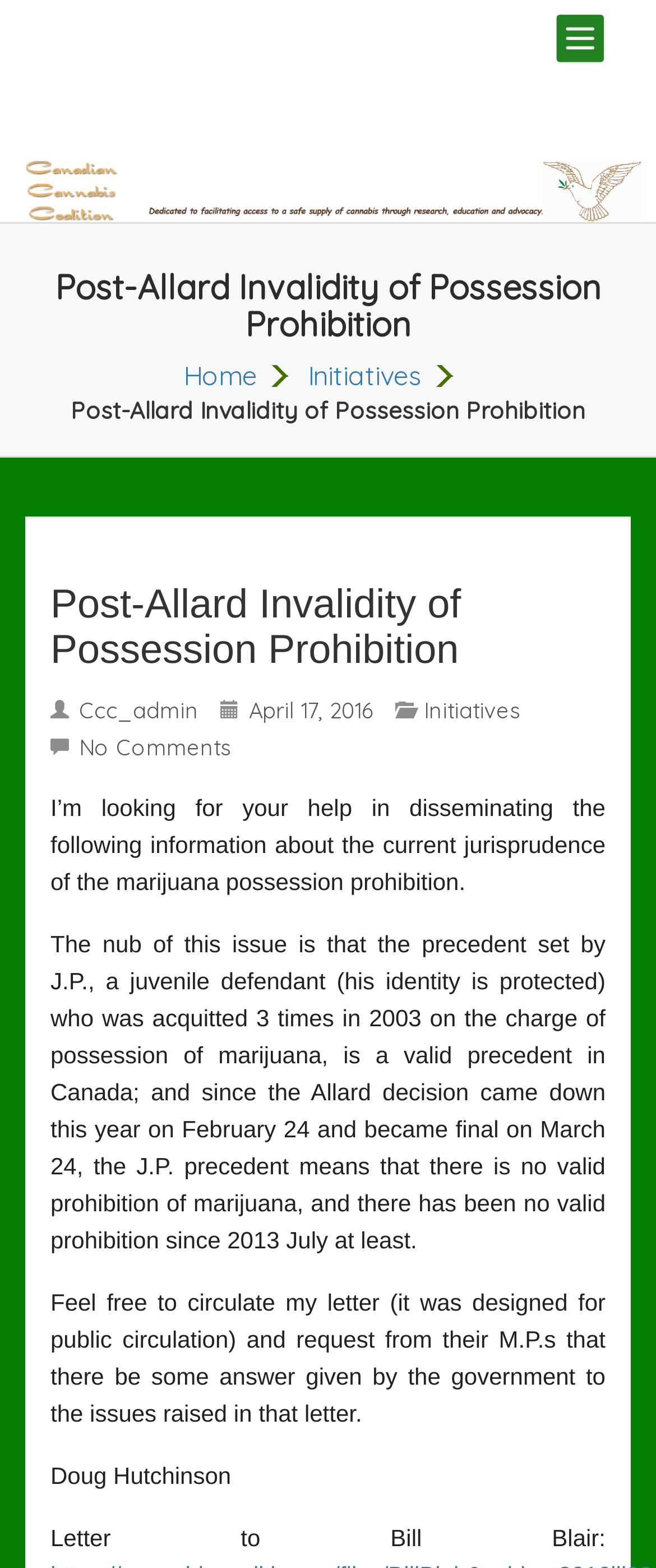Given the element description: "Toggle navigation", predict the bounding box coordinates of this UI element. The coordinates must be four float numbers between 0 and 1, given as [left, top, right, bottom].

[0.667, 0.006, 0.923, 0.043]